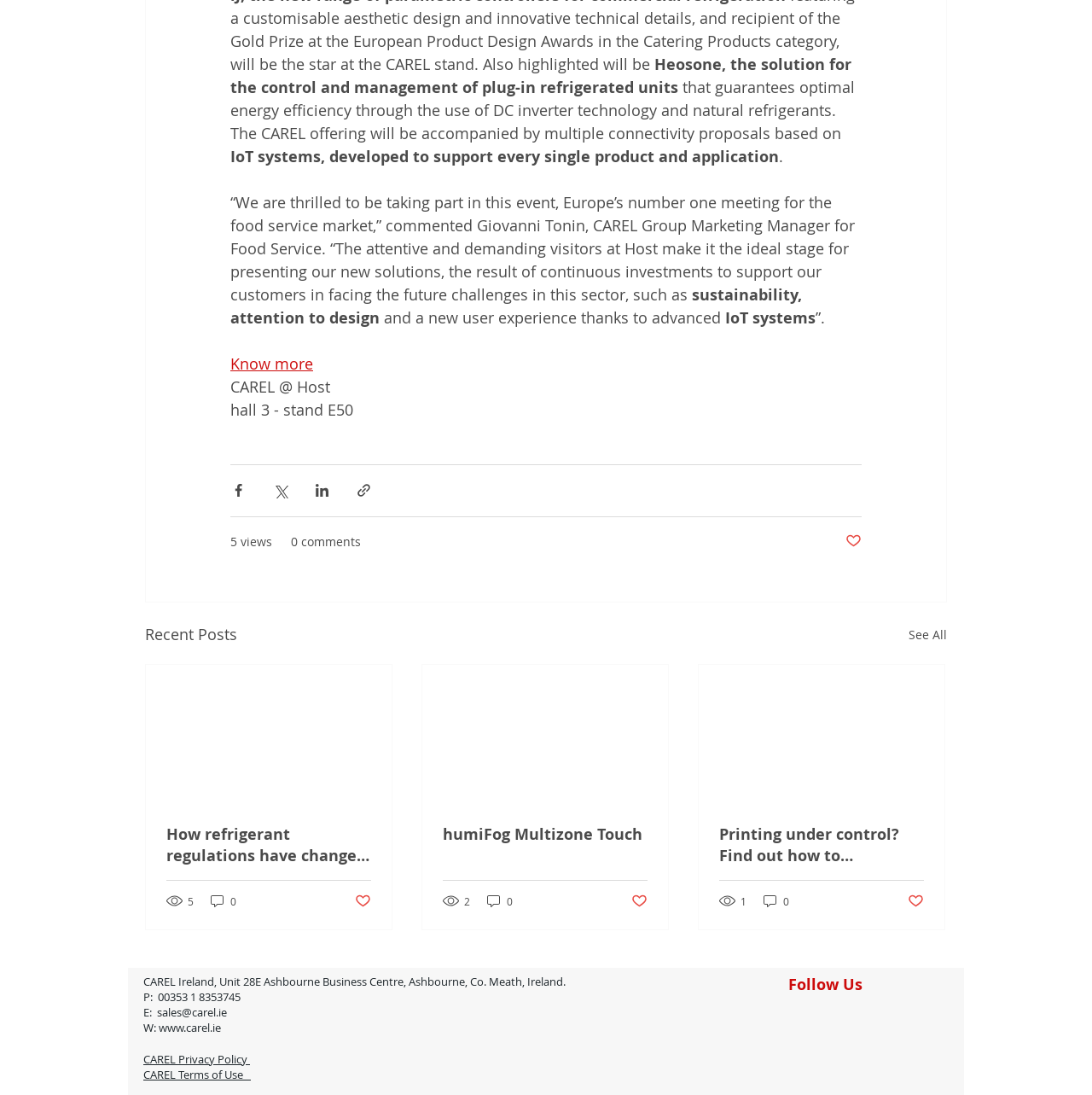Use a single word or phrase to answer the following:
What is the purpose of the 'Share via' buttons?

To share content on social media